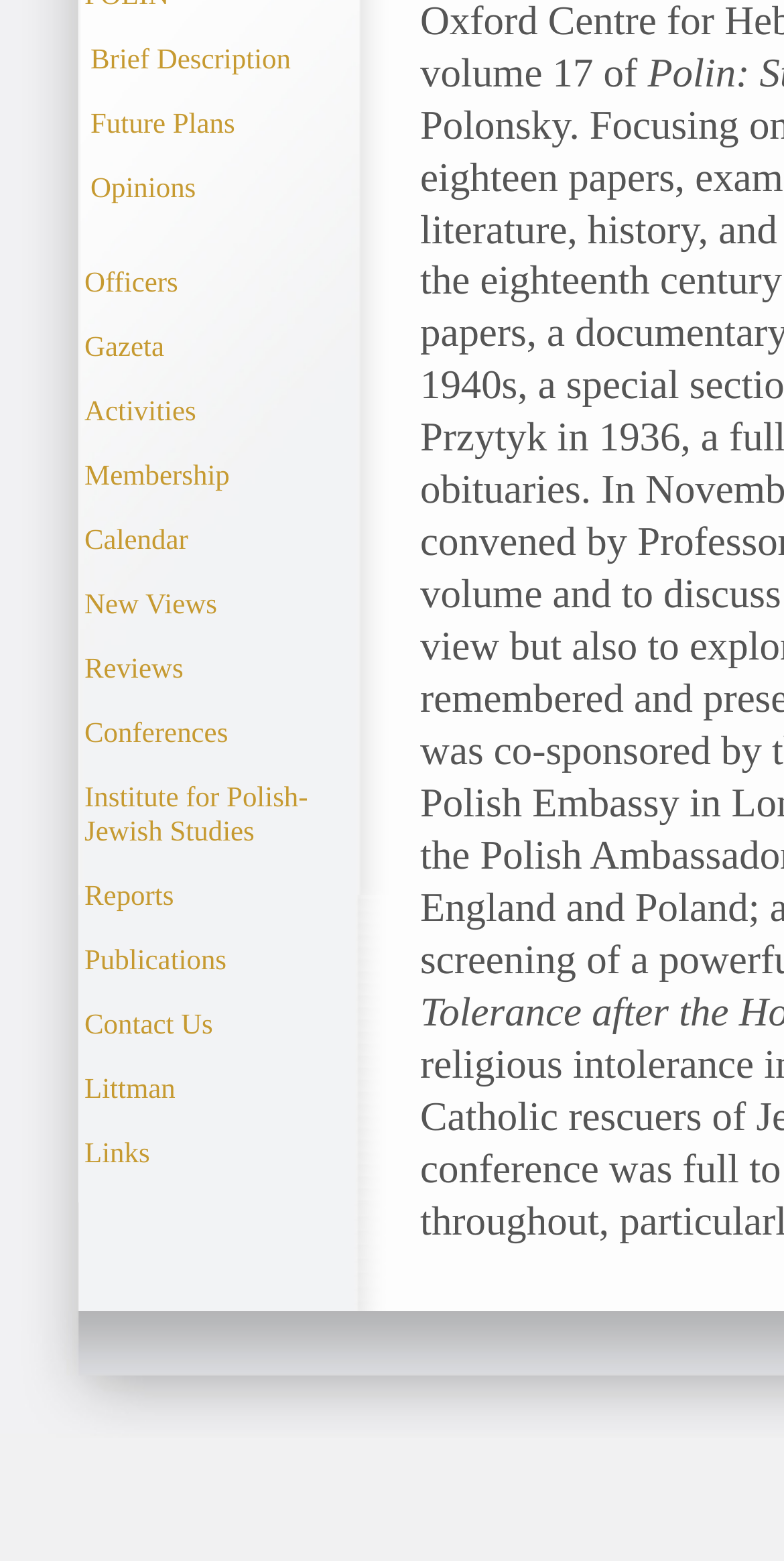Please find the bounding box coordinates in the format (top-left x, top-left y, bottom-right x, bottom-right y) for the given element description. Ensure the coordinates are floating point numbers between 0 and 1. Description: Future Plans

[0.115, 0.07, 0.3, 0.09]